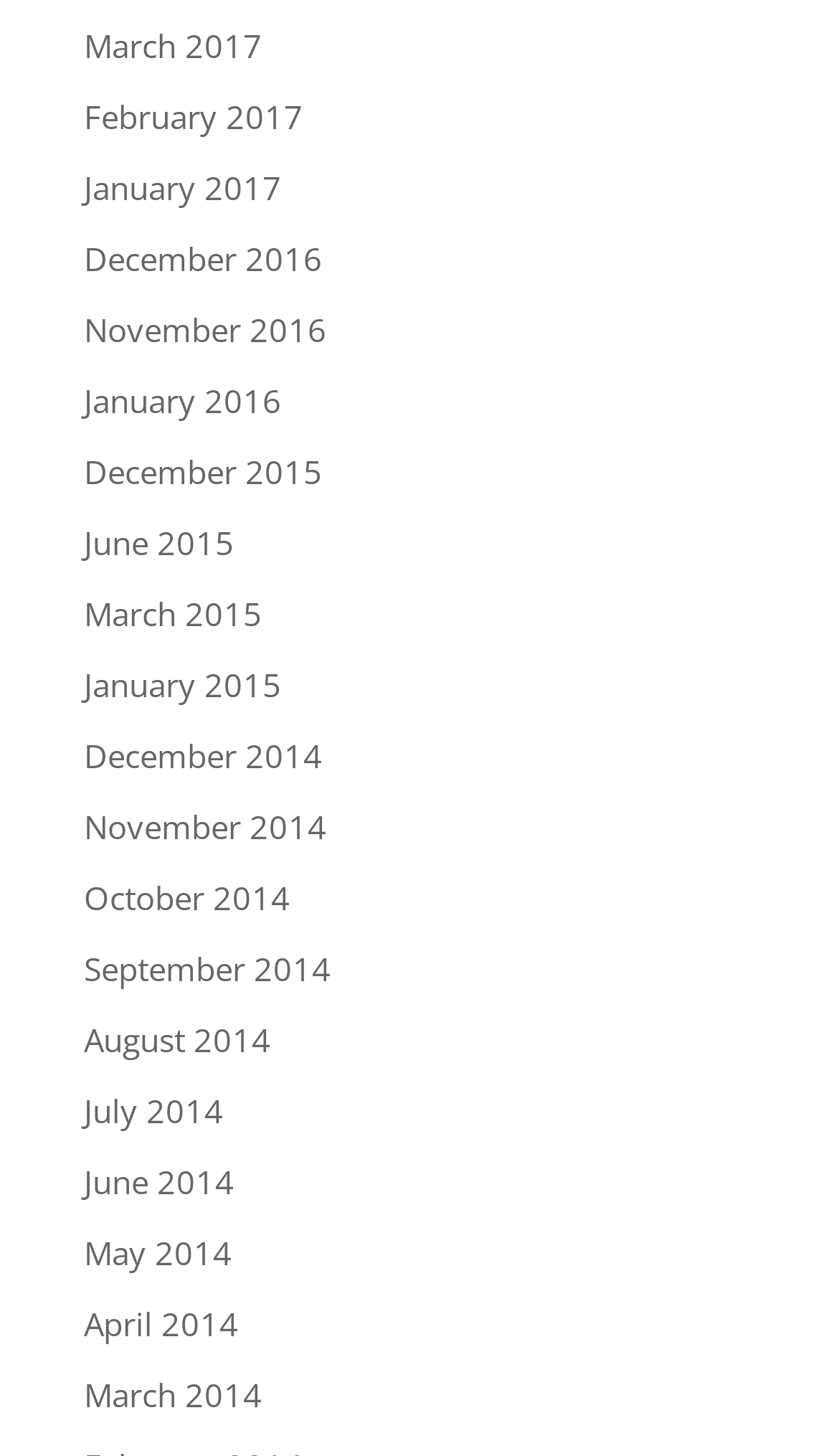Please locate the bounding box coordinates of the element that should be clicked to achieve the given instruction: "view January 2016".

[0.1, 0.261, 0.336, 0.29]